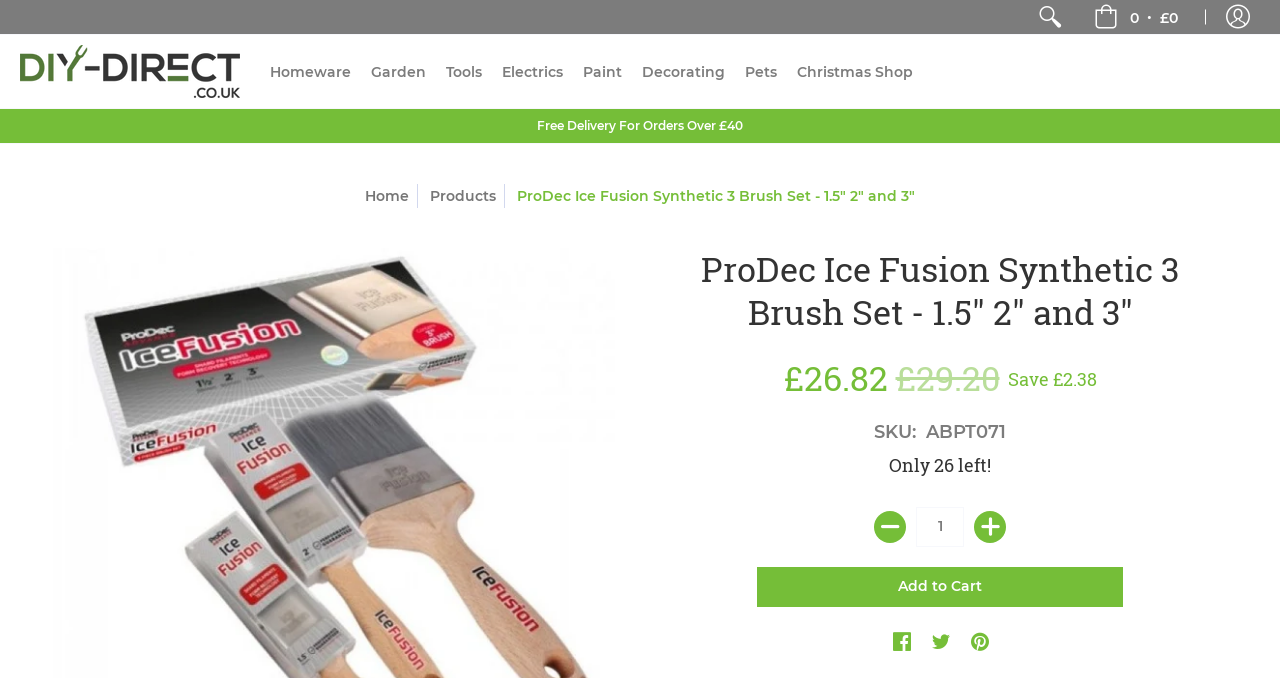Please specify the bounding box coordinates in the format (top-left x, top-left y, bottom-right x, bottom-right y), with all values as floating point numbers between 0 and 1. Identify the bounding box of the UI element described by: 0 • £0

[0.839, 0.0, 0.936, 0.05]